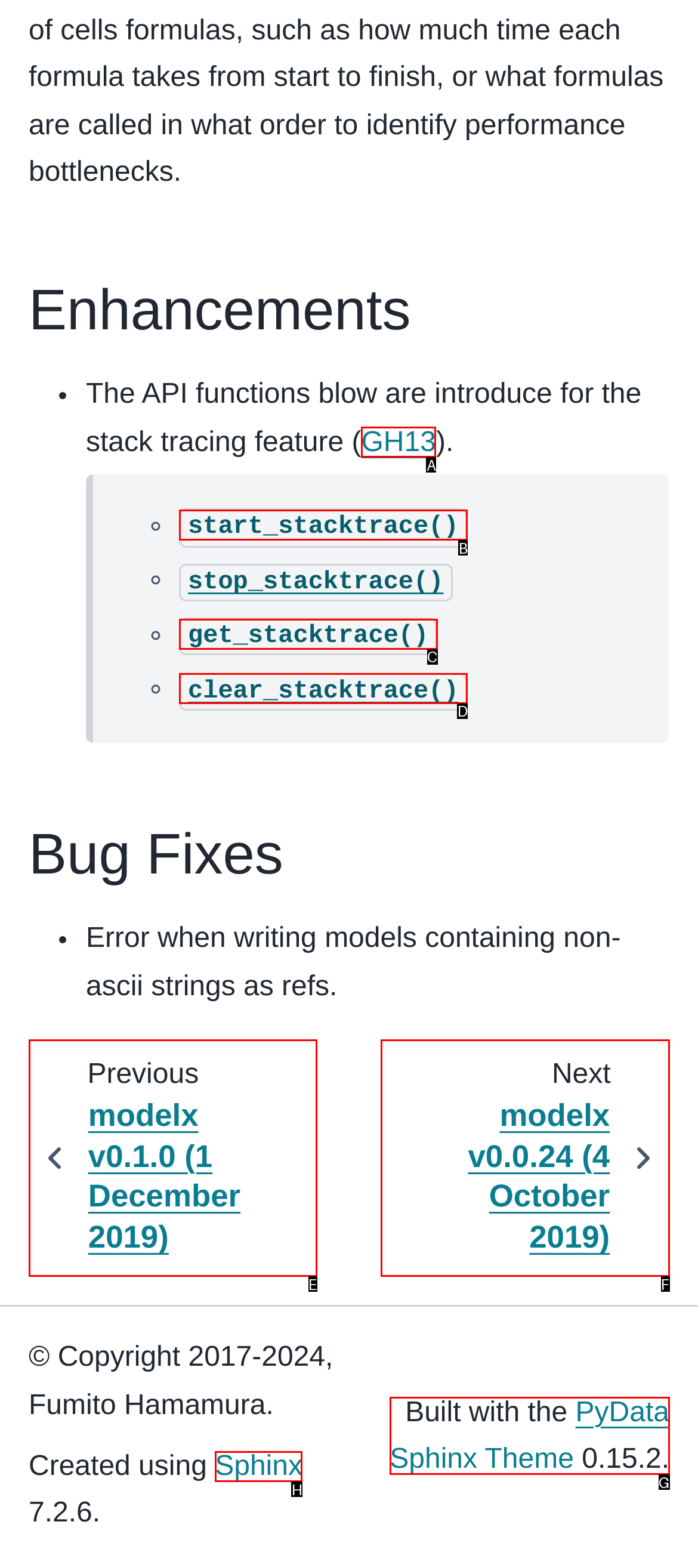Which lettered option matches the following description: clear_stacktrace()
Provide the letter of the matching option directly.

D